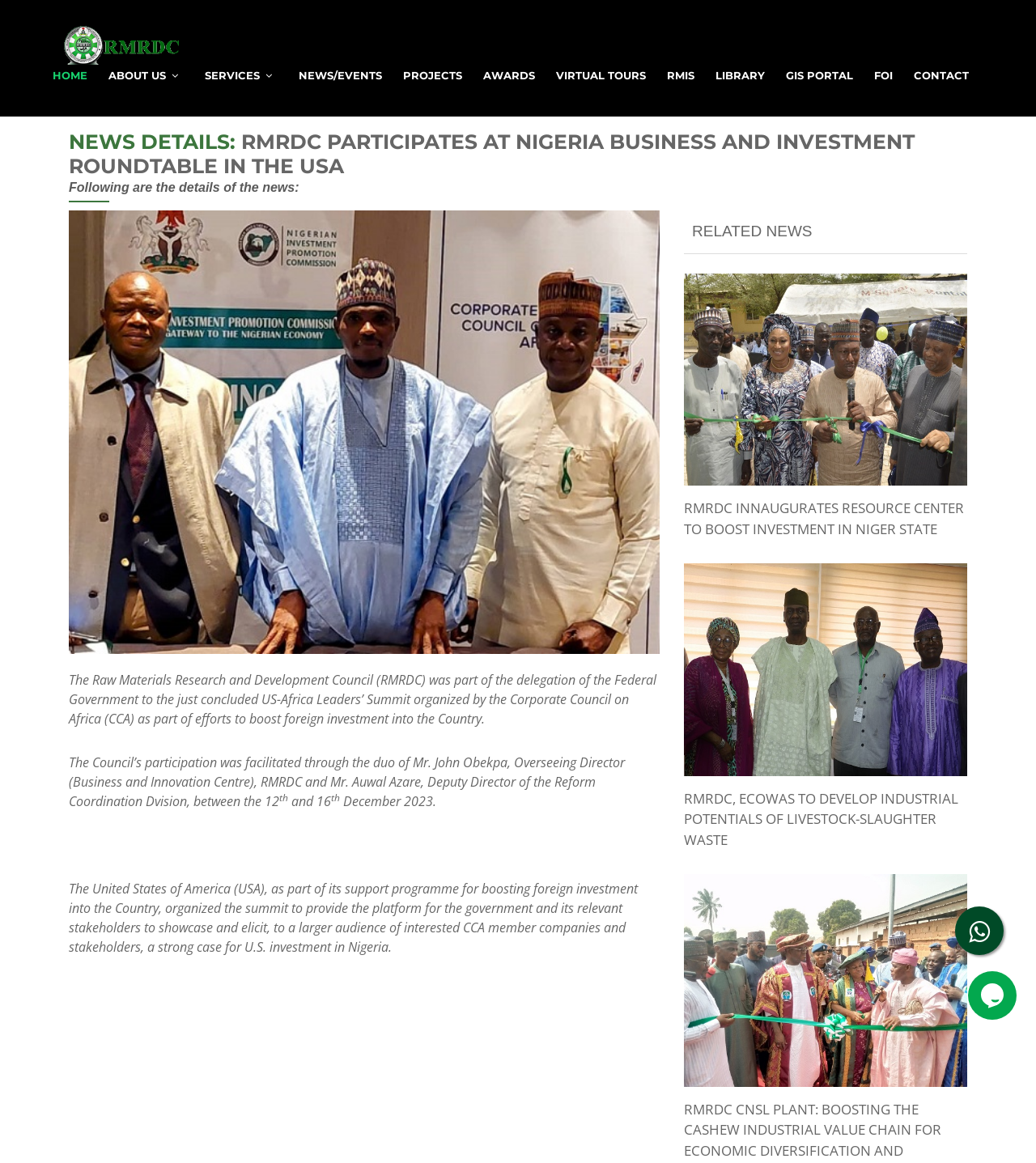Indicate the bounding box coordinates of the element that must be clicked to execute the instruction: "Read NEWS DETAILS". The coordinates should be given as four float numbers between 0 and 1, i.e., [left, top, right, bottom].

[0.066, 0.111, 0.934, 0.153]